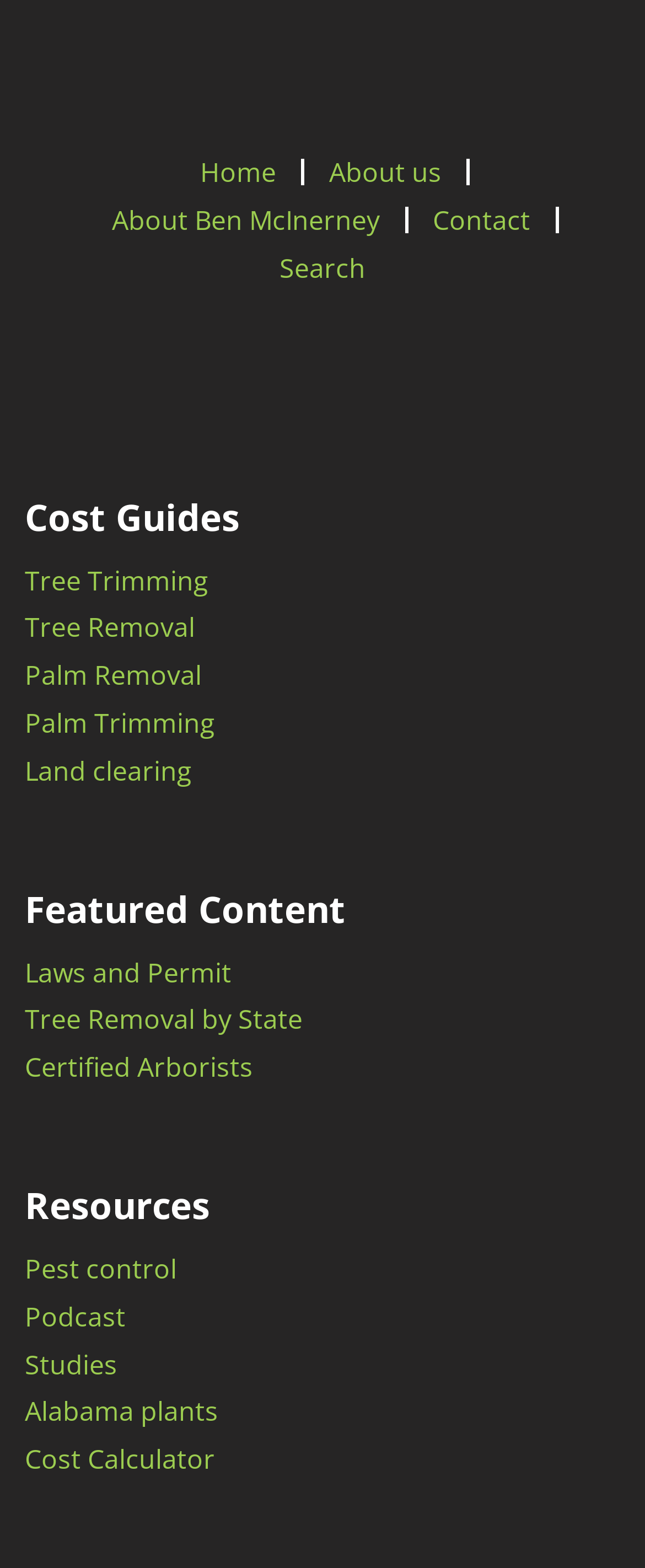Using the given element description, provide the bounding box coordinates (top-left x, top-left y, bottom-right x, bottom-right y) for the corresponding UI element in the screenshot: Tree Removal by State

[0.038, 0.639, 0.469, 0.662]